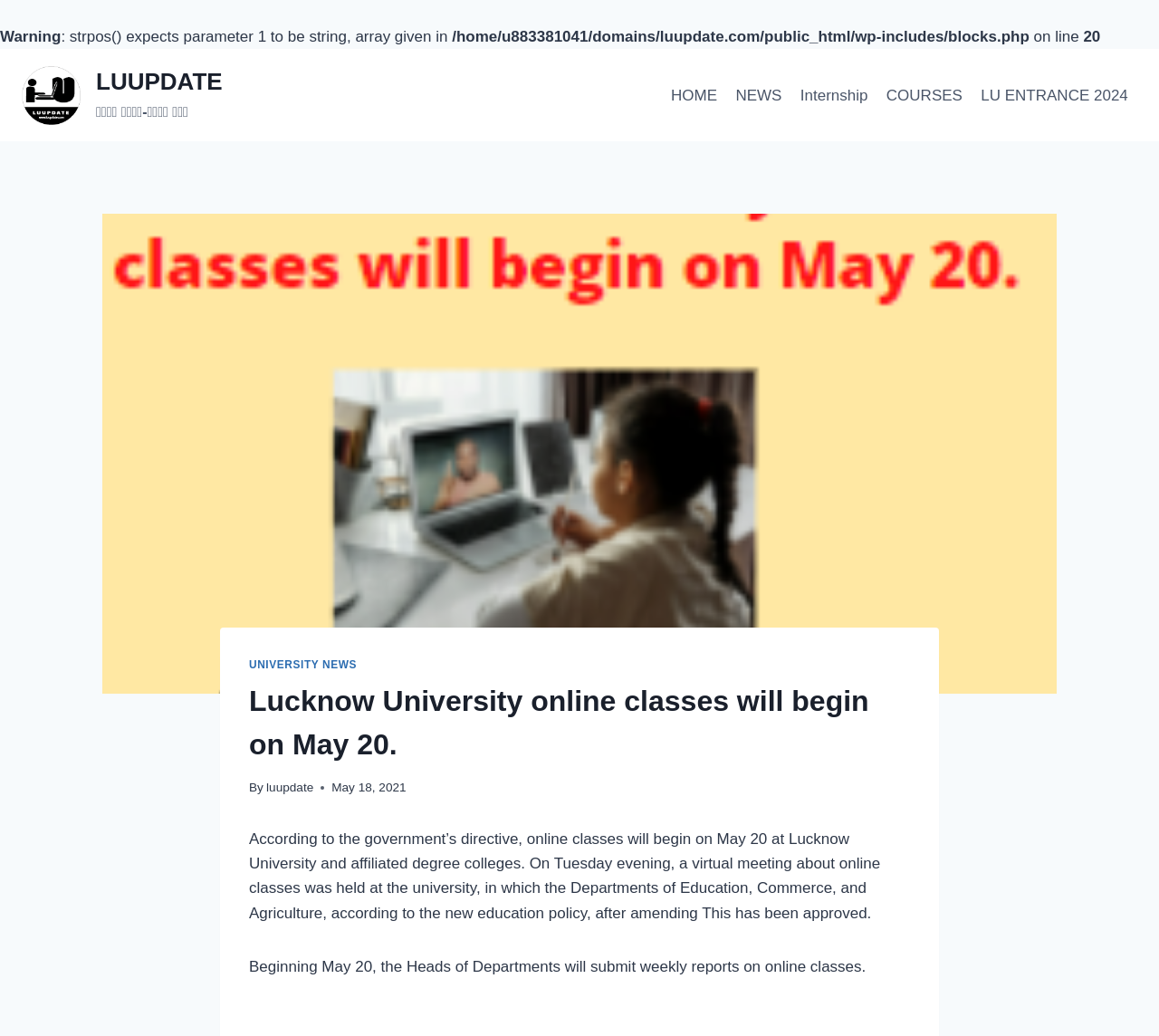Determine the bounding box coordinates for the UI element described. Format the coordinates as (top-left x, top-left y, bottom-right x, bottom-right y) and ensure all values are between 0 and 1. Element description: LUUPDATE सबसे पहले-सबसे तेज

[0.019, 0.064, 0.192, 0.121]